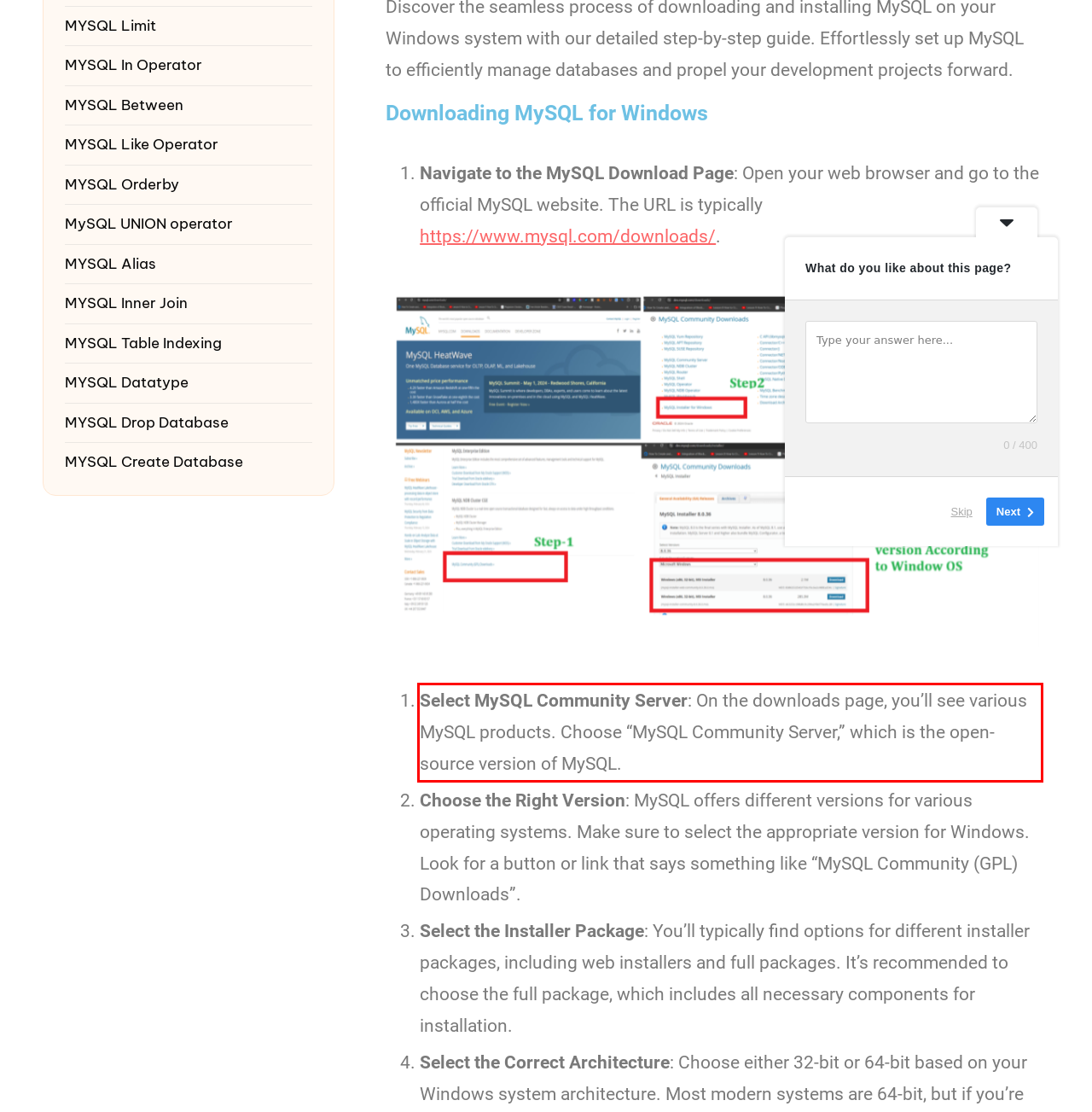Analyze the screenshot of a webpage where a red rectangle is bounding a UI element. Extract and generate the text content within this red bounding box.

Select MySQL Community Server: On the downloads page, you’ll see various MySQL products. Choose “MySQL Community Server,” which is the open-source version of MySQL.